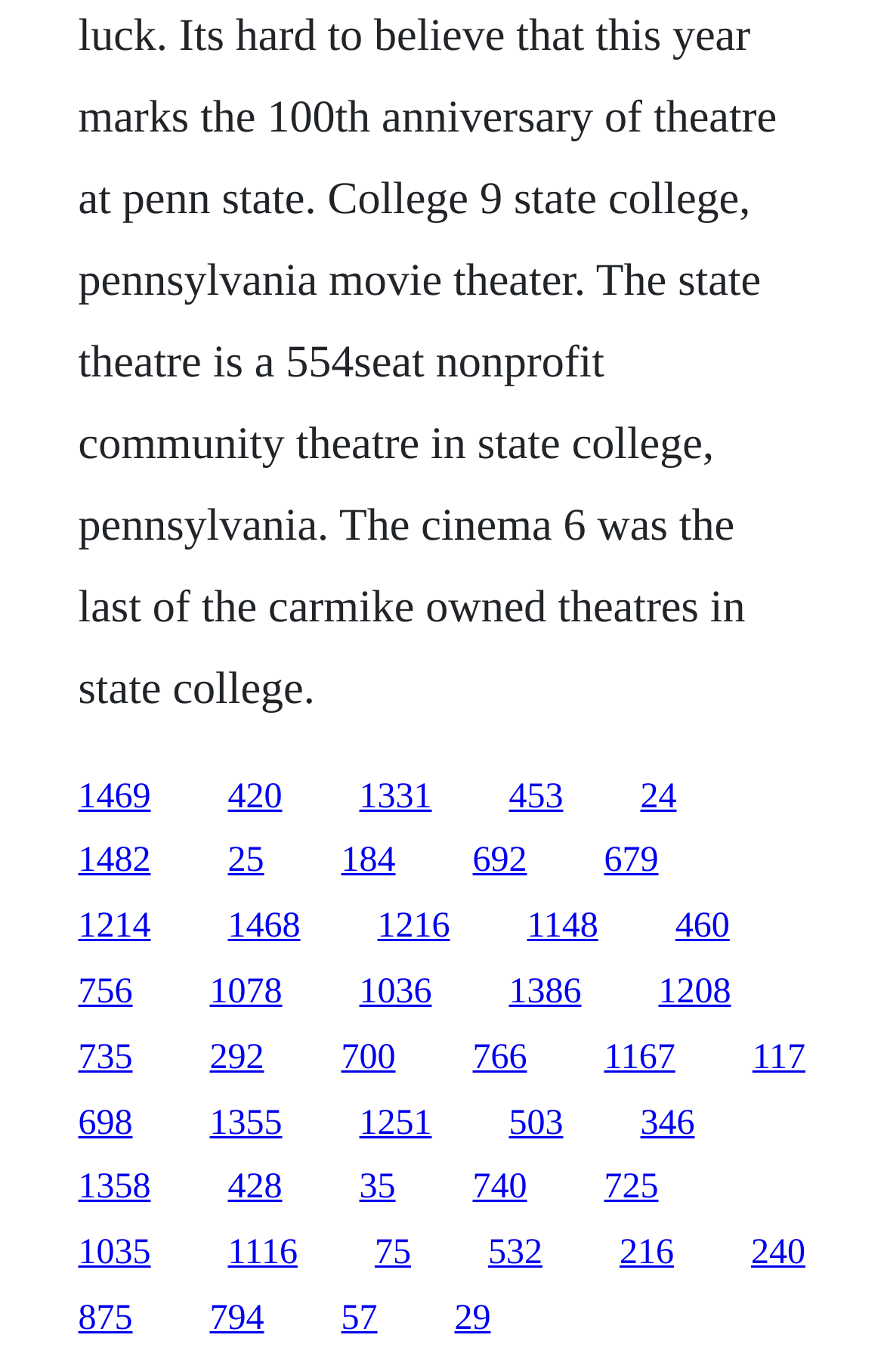How many links are on the webpage?
Based on the screenshot, provide a one-word or short-phrase response.

30